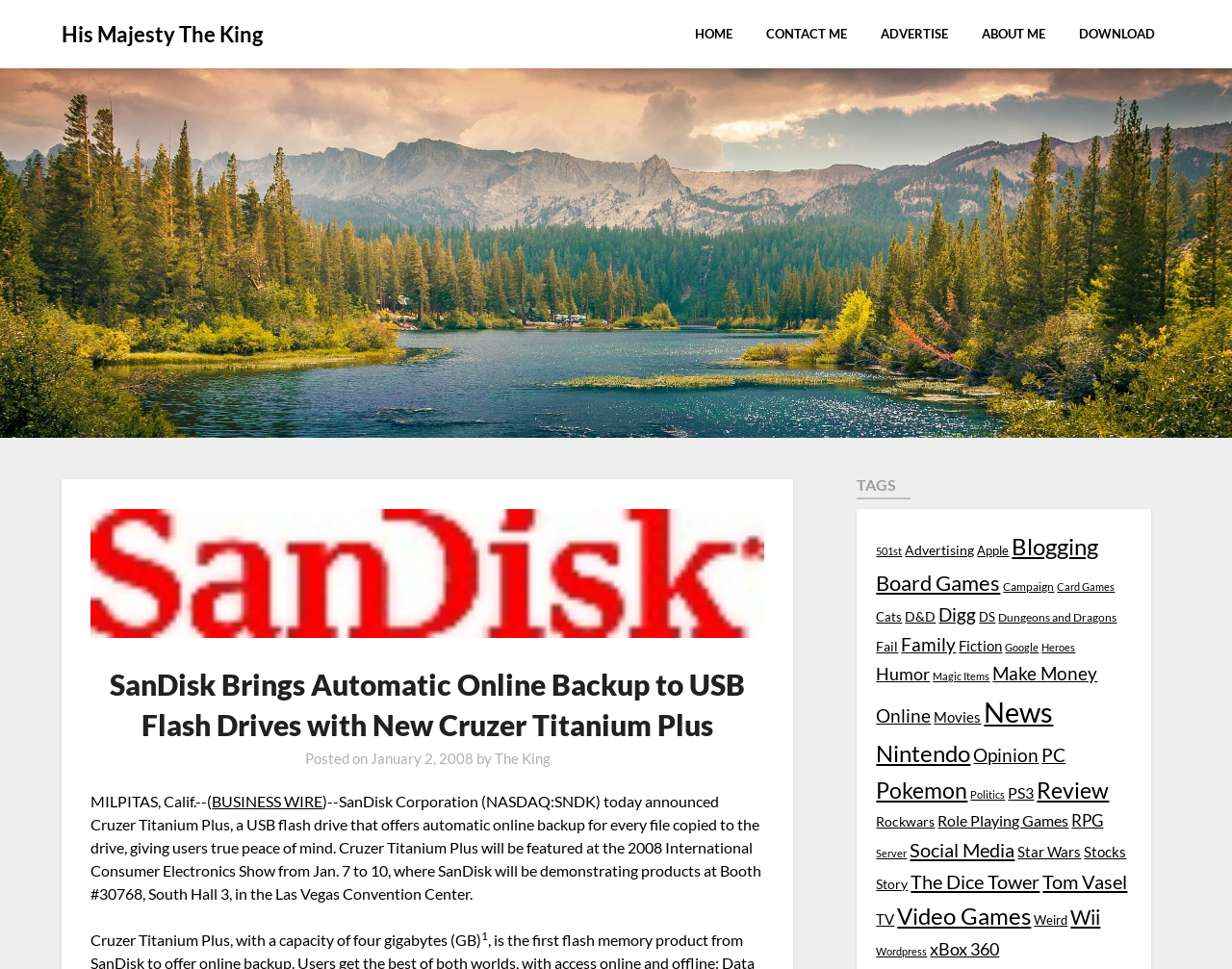Give a one-word or short phrase answer to this question: 
What is the name of the author of the post?

The King